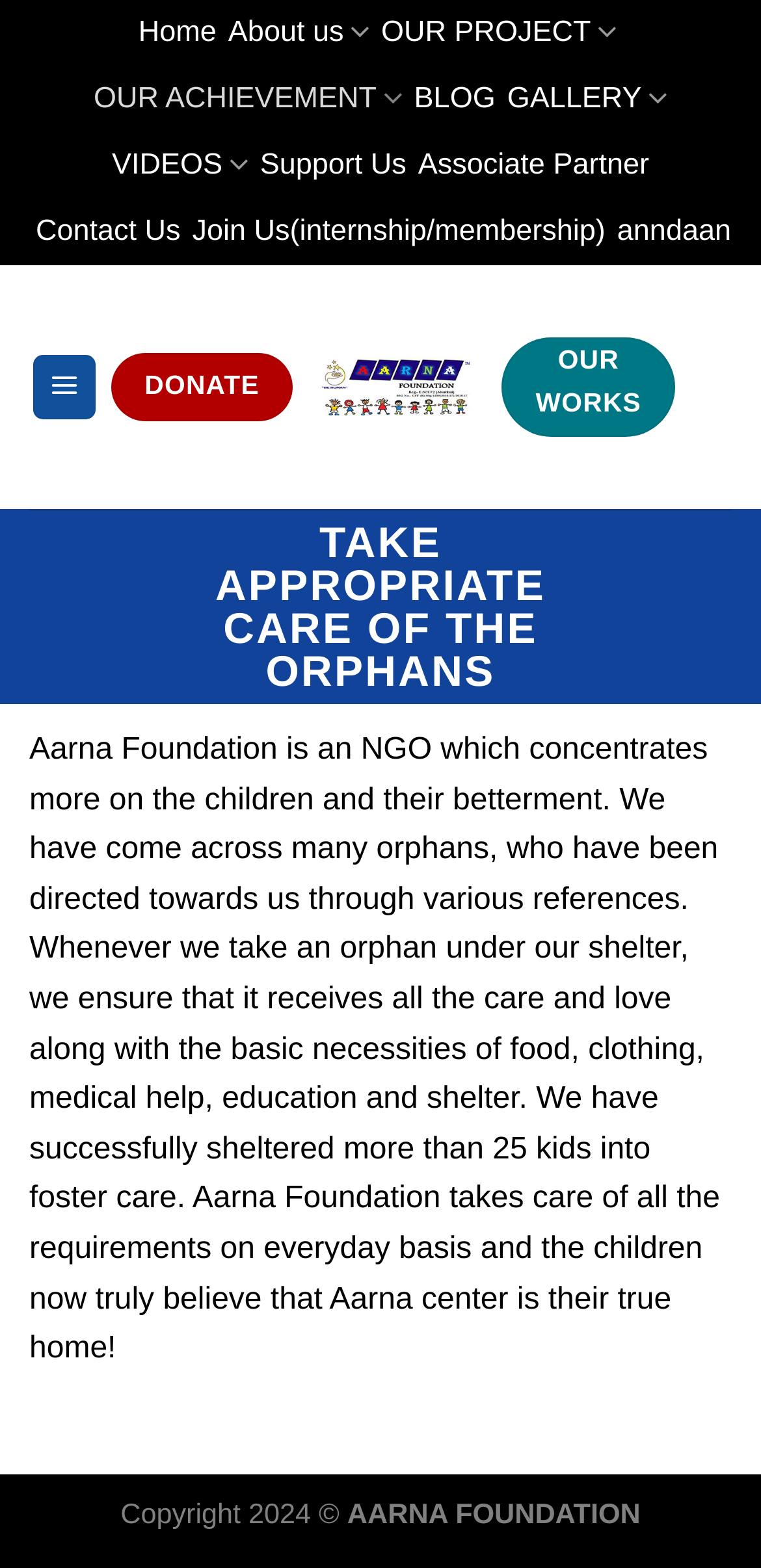Respond to the question below with a single word or phrase: What is the purpose of the NGO?

To care for orphans